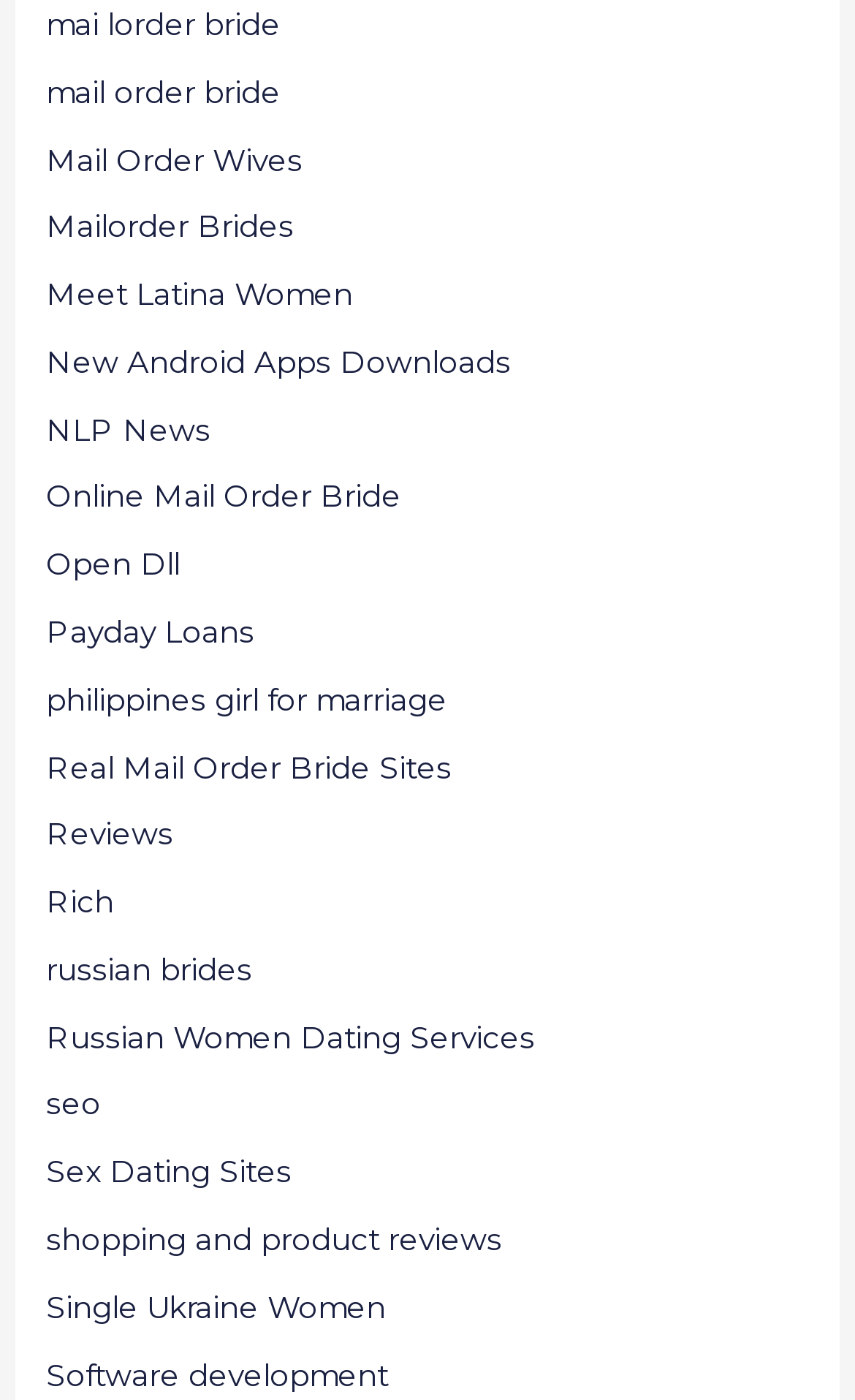Are there any links related to finance on this webpage?
Answer with a single word or phrase, using the screenshot for reference.

Yes